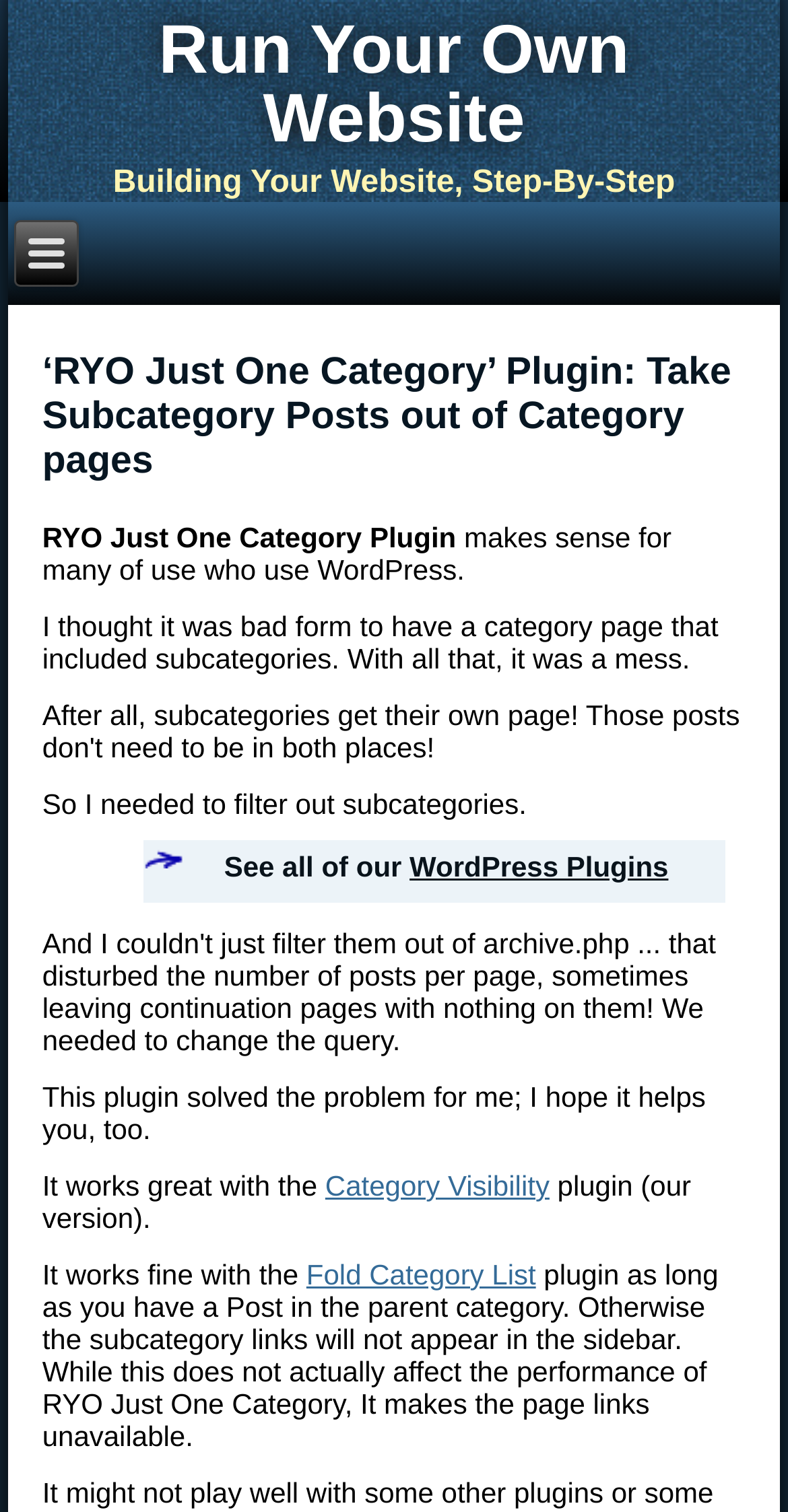What is the author's hope for the RYO Just One Category plugin?
Please provide a detailed and thorough answer to the question.

The author of the plugin mentions that they hope it will help others, suggesting that they want to share their solution with others who may be facing the same issue of having subcategory posts on category pages.